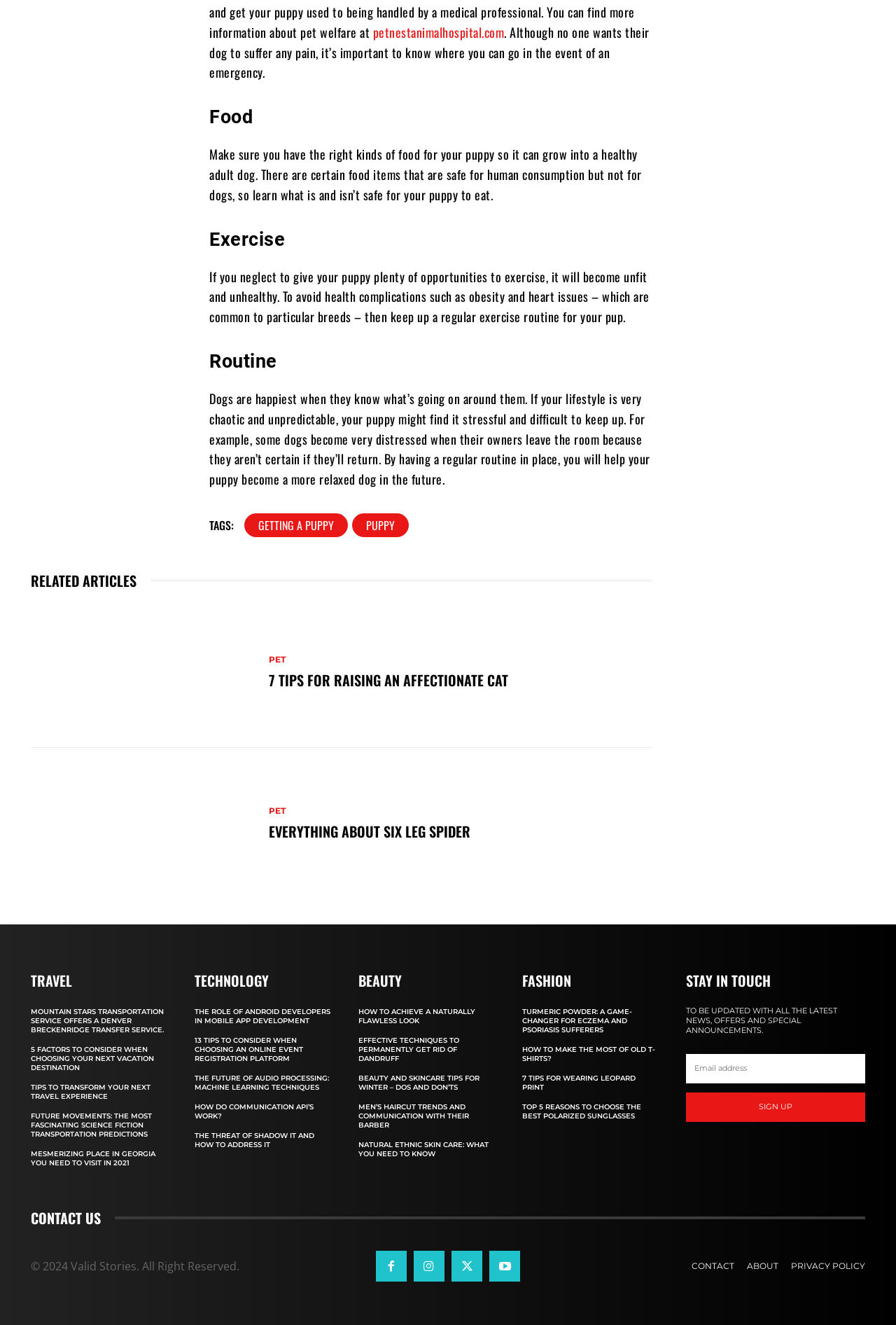Locate the bounding box of the UI element described by: "Puppy" in the given webpage screenshot.

[0.393, 0.387, 0.457, 0.405]